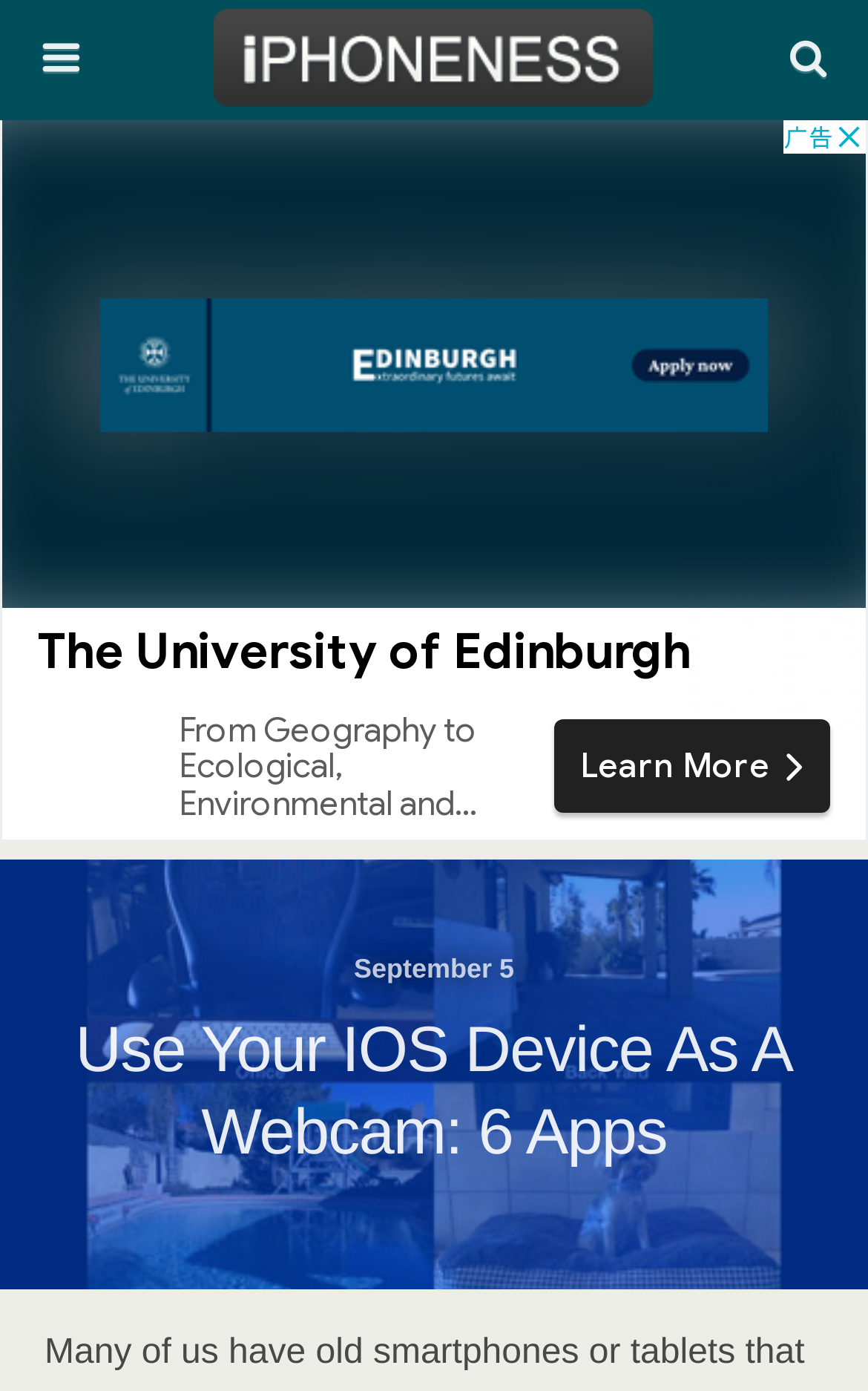Predict the bounding box coordinates of the UI element that matches this description: "alt="logo image"". The coordinates should be in the format [left, top, right, bottom] with each value between 0 and 1.

[0.16, 0.0, 0.84, 0.078]